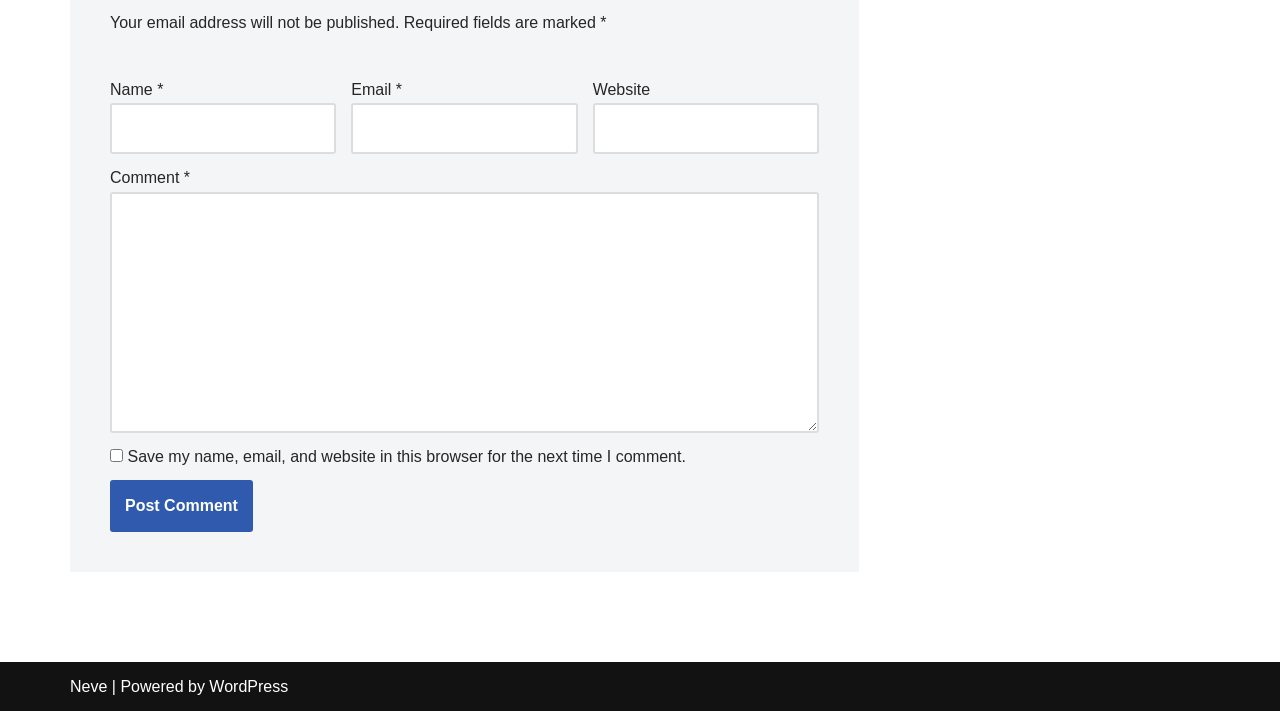Locate the bounding box coordinates for the element described below: "EconPapers FAQ". The coordinates must be four float values between 0 and 1, formatted as [left, top, right, bottom].

None